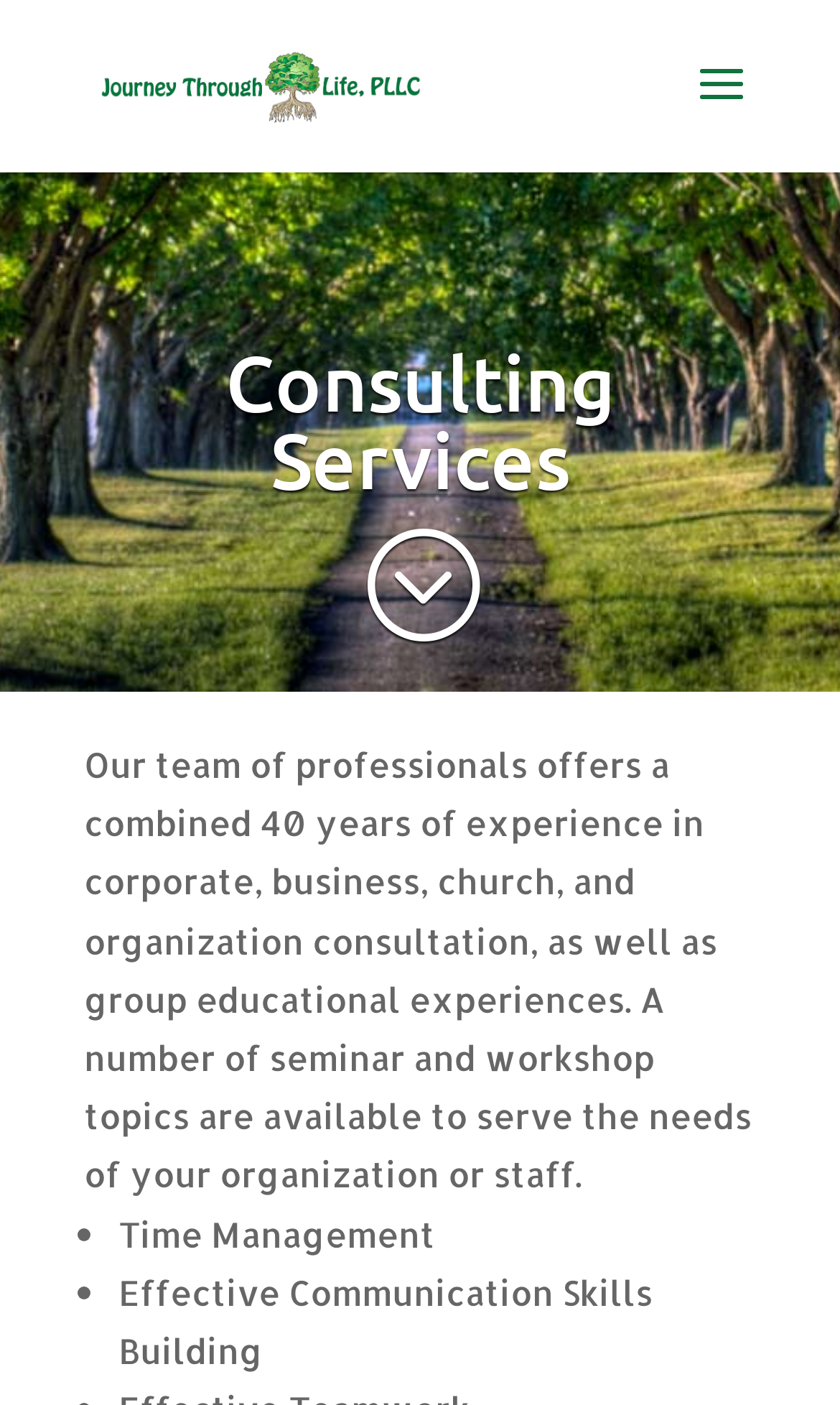Using the format (top-left x, top-left y, bottom-right x, bottom-right y), provide the bounding box coordinates for the described UI element. All values should be floating point numbers between 0 and 1: alt="Journeythru"

[0.11, 0.04, 0.51, 0.074]